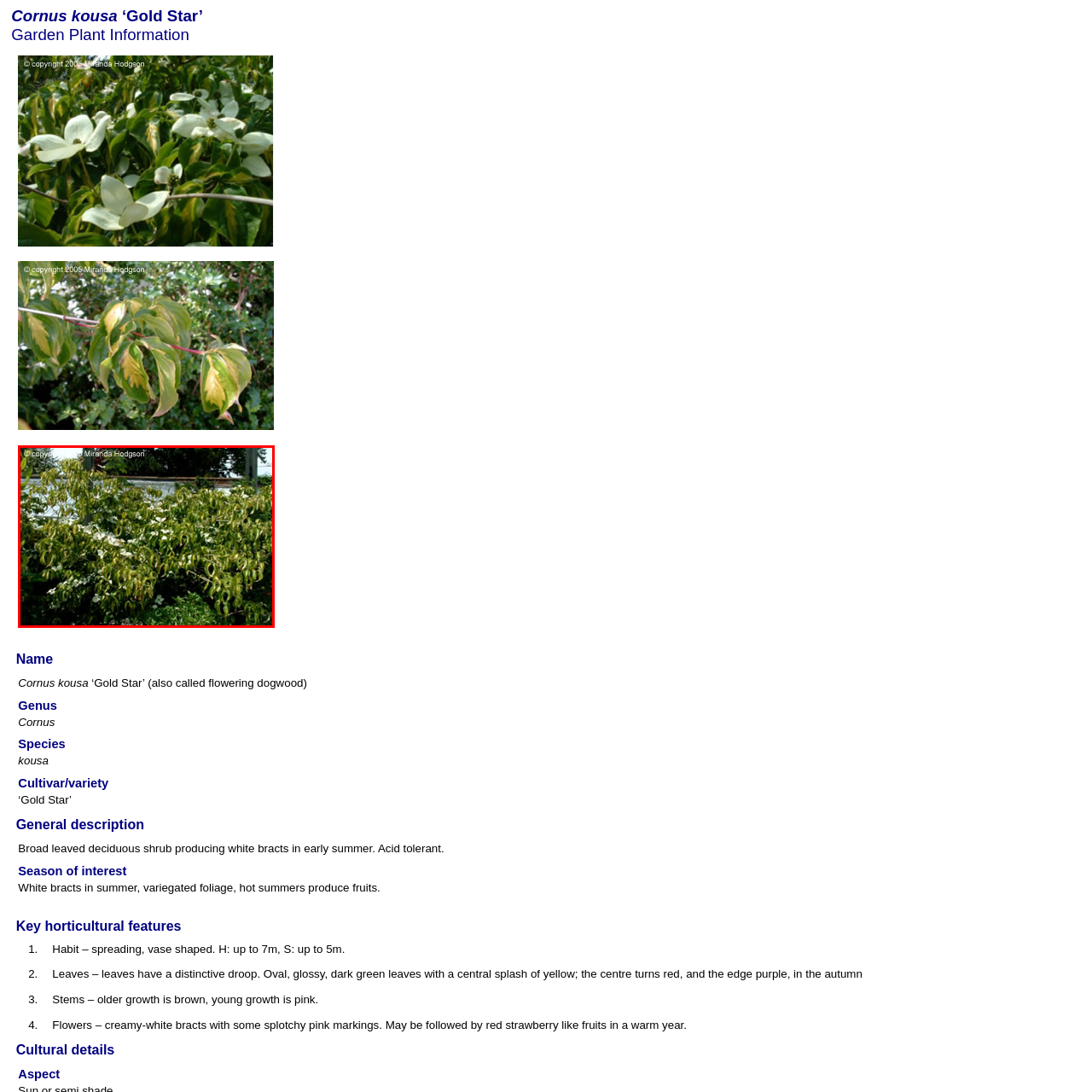What is the color of the leaves in autumn?
Inspect the image surrounded by the red bounding box and answer the question using a single word or a short phrase.

Red and purple